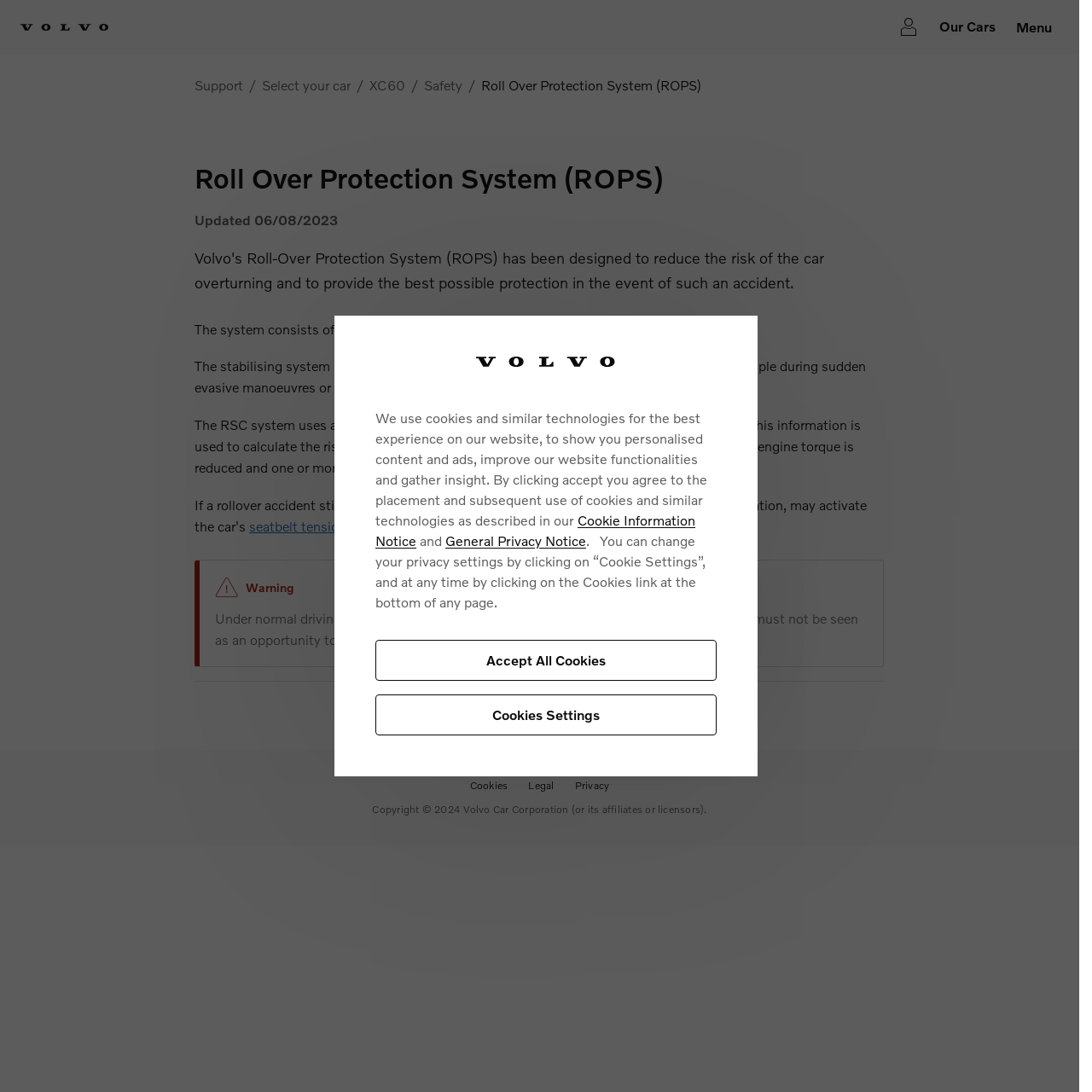Please specify the bounding box coordinates of the area that should be clicked to accomplish the following instruction: "View the Cookie Information Notice". The coordinates should consist of four float numbers between 0 and 1, i.e., [left, top, right, bottom].

[0.344, 0.469, 0.637, 0.503]